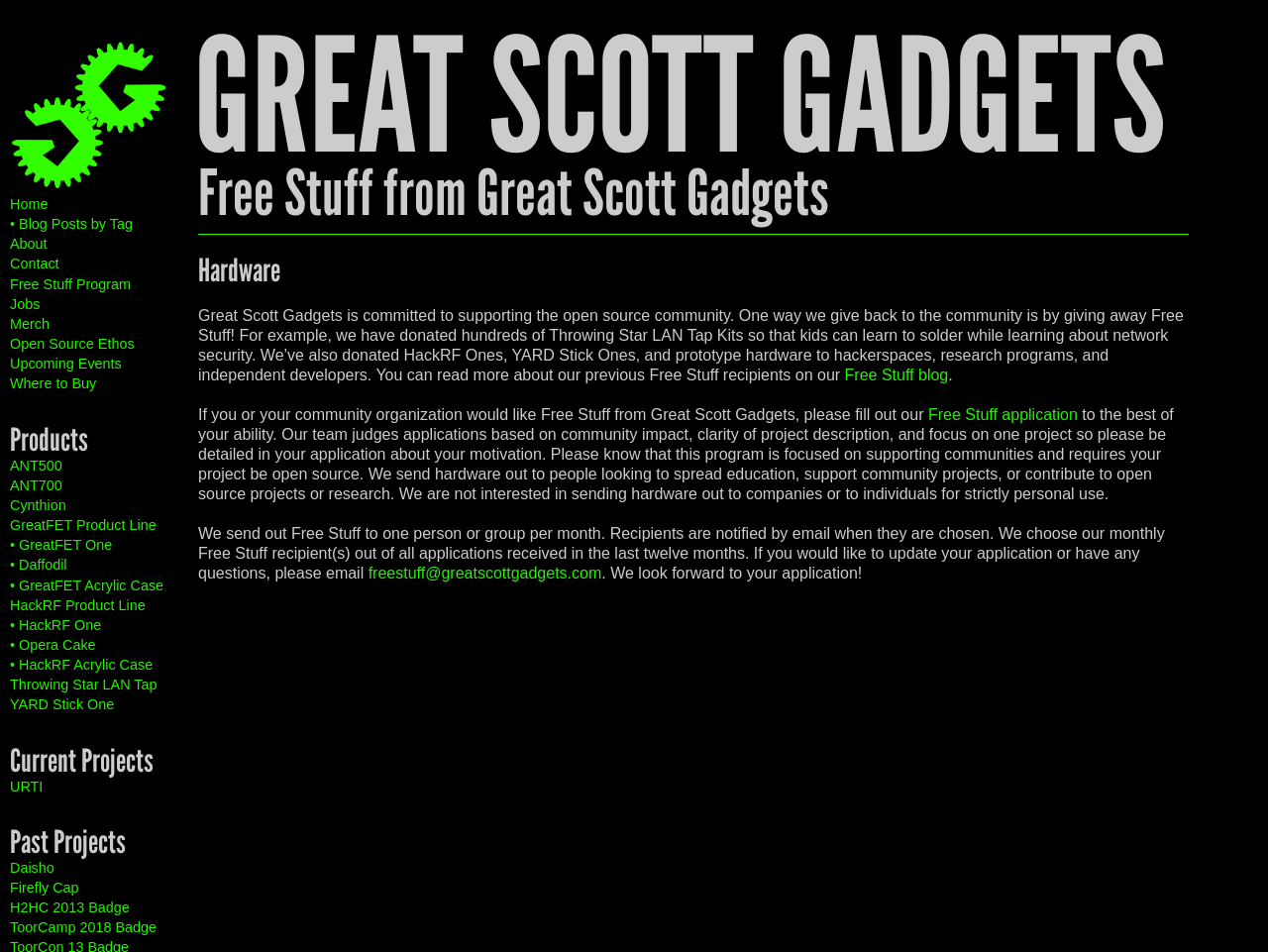What is the text of the webpage's headline?

GREAT SCOTT GADGETS